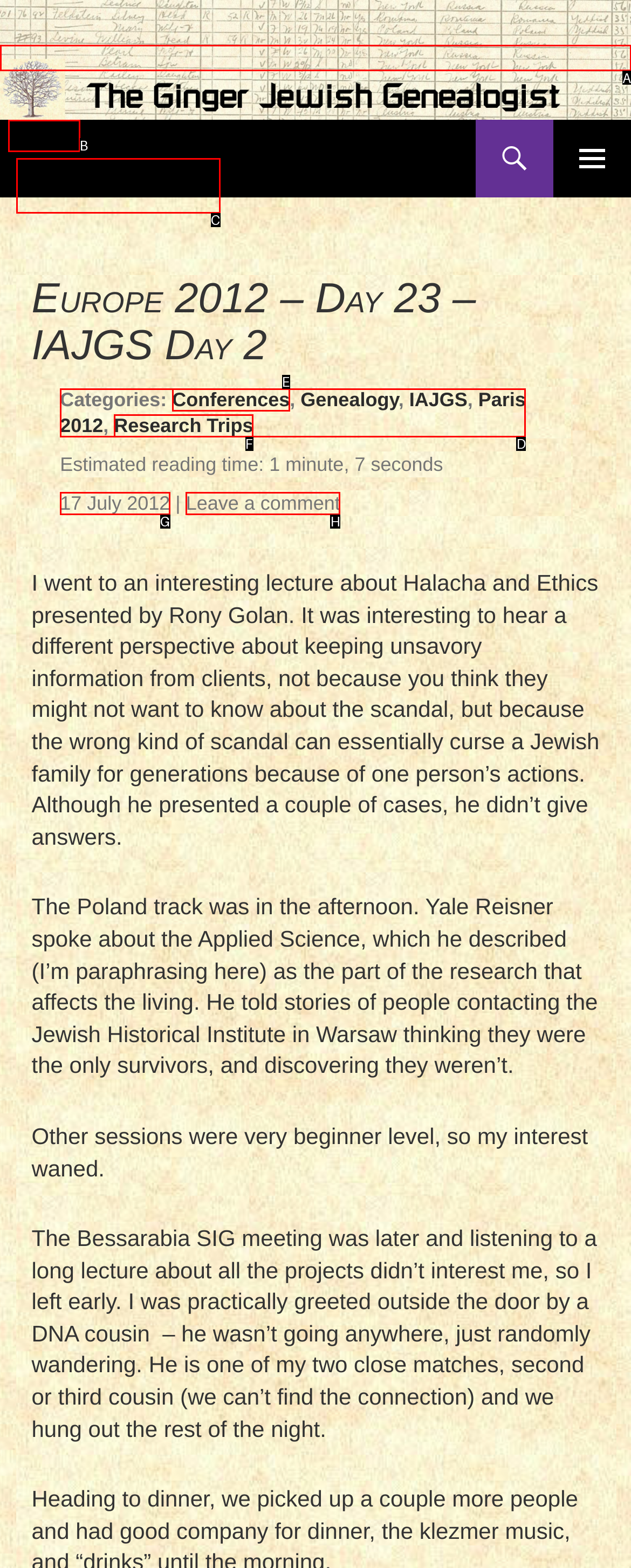Identify the letter of the correct UI element to fulfill the task: skip to content from the given options in the screenshot.

C